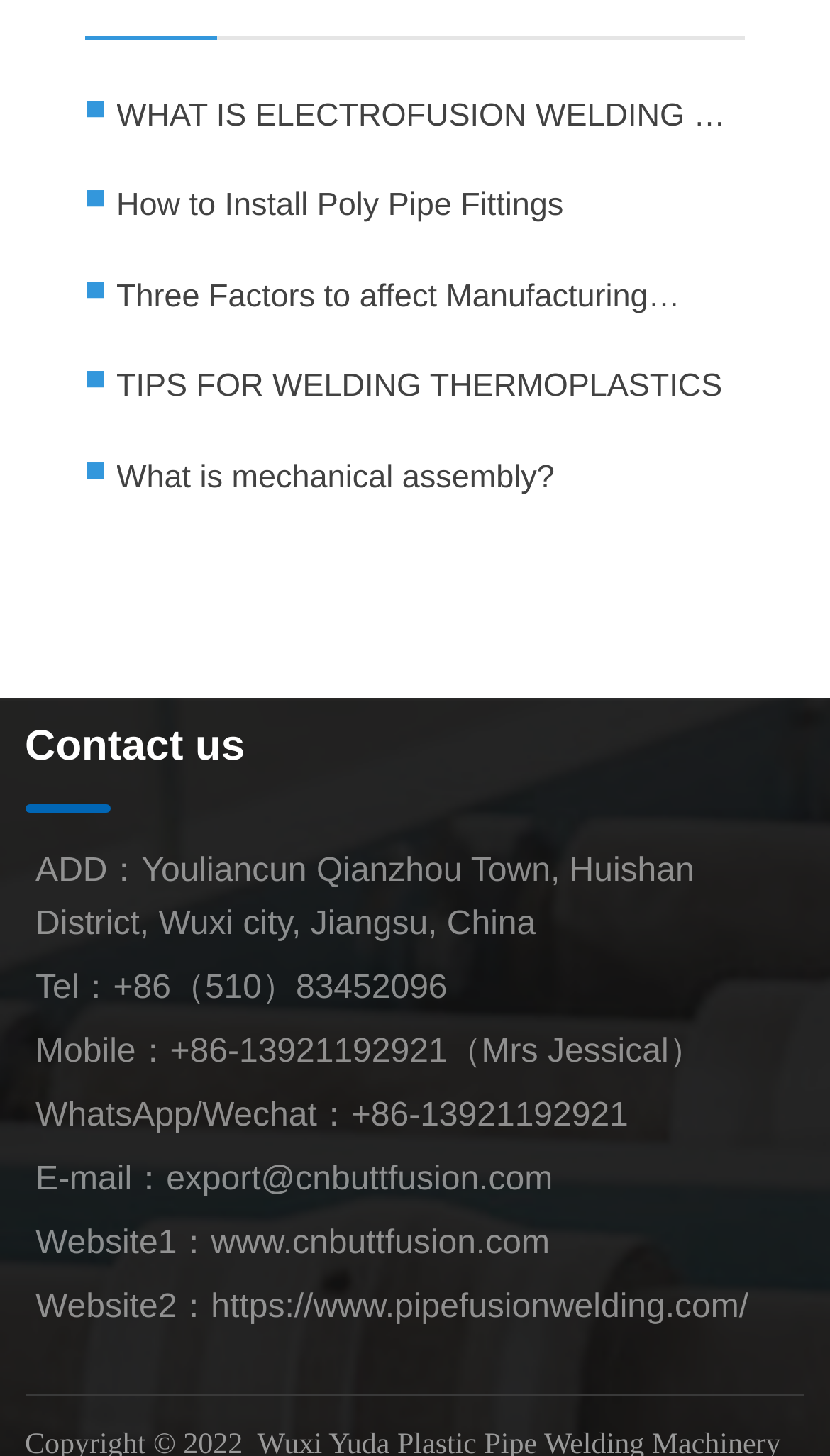Find and specify the bounding box coordinates that correspond to the clickable region for the instruction: "Get in touch with the company".

[0.03, 0.496, 0.295, 0.529]